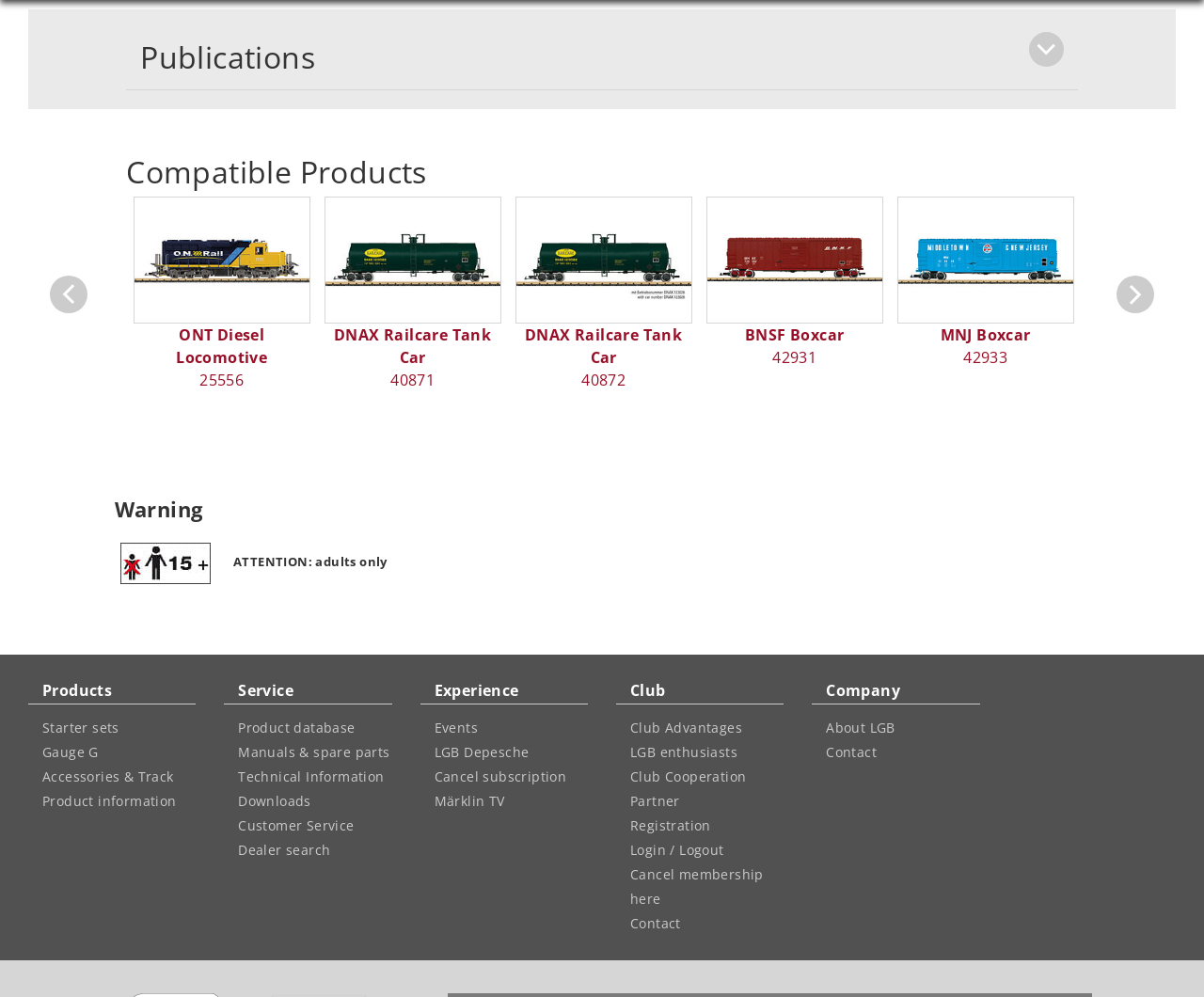Answer in one word or a short phrase: 
How many main categories are listed under the 'Products' heading?

4